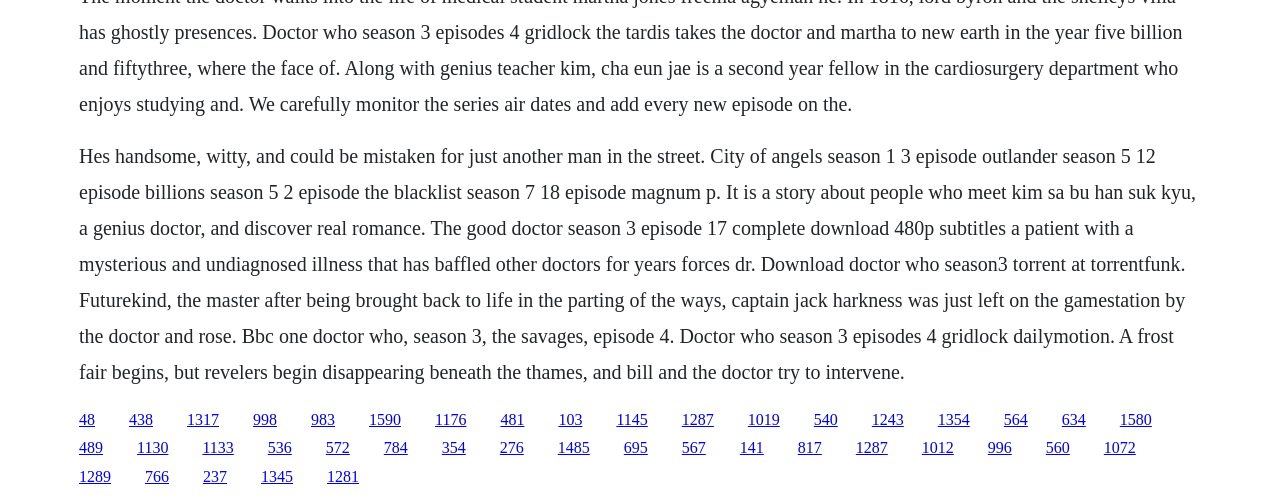Is the webpage about a specific doctor?
Based on the image, give a one-word or short phrase answer.

No